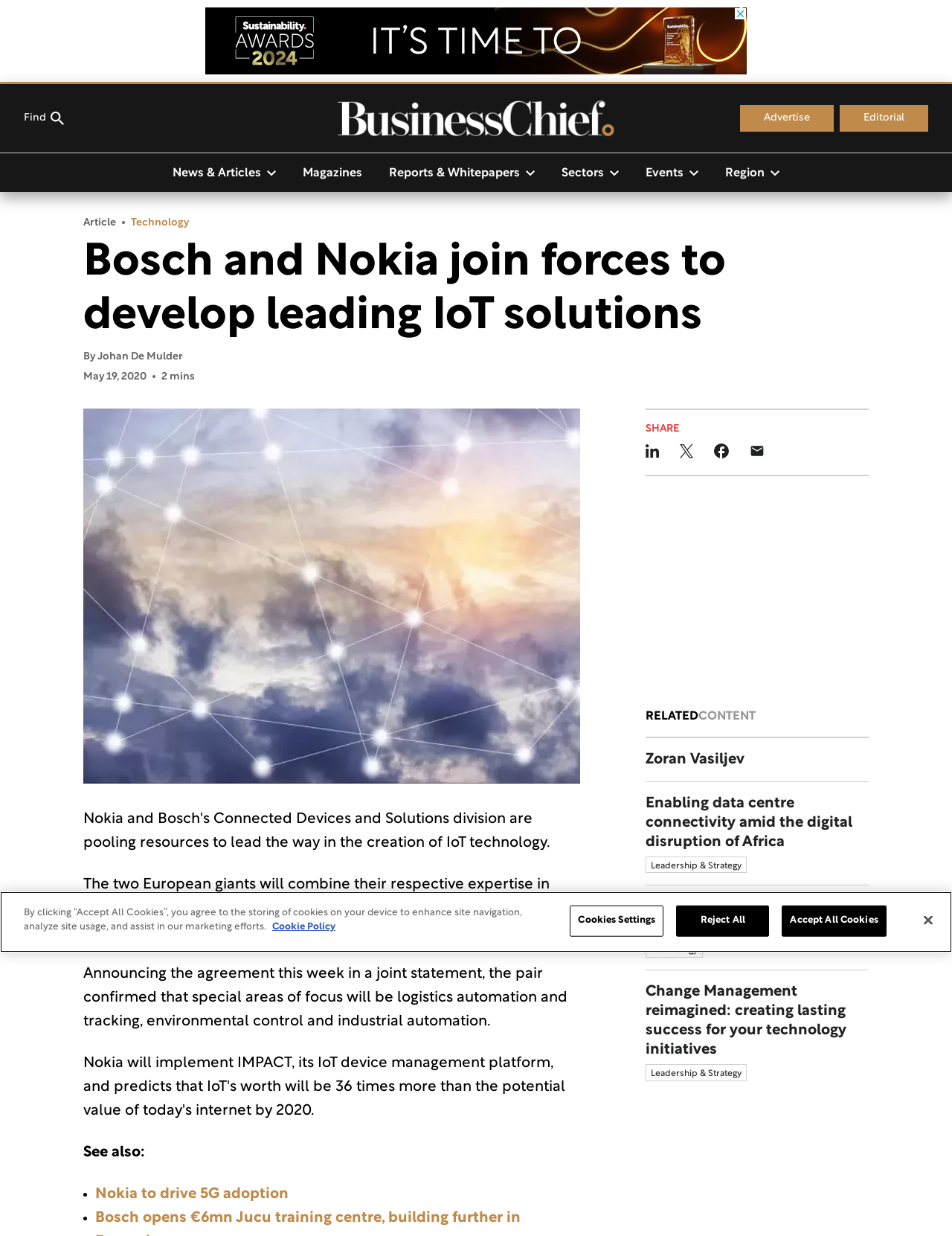Locate the bounding box coordinates of the region to be clicked to comply with the following instruction: "Visit the 'Advertise' page". The coordinates must be four float numbers between 0 and 1, in the form [left, top, right, bottom].

[0.777, 0.085, 0.876, 0.106]